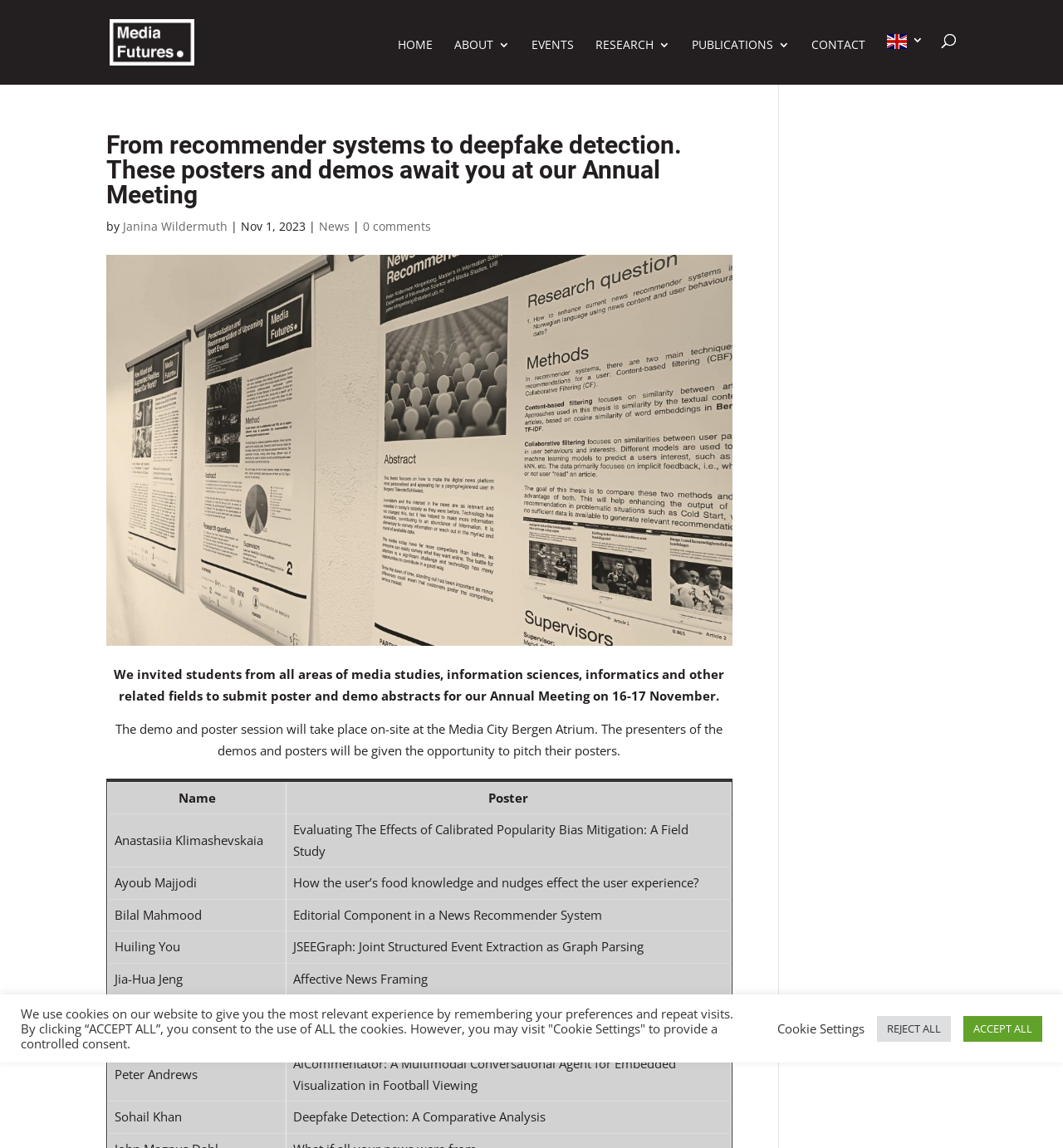Respond to the following query with just one word or a short phrase: 
What is the location of the demo and poster session?

Media City Bergen Atrium